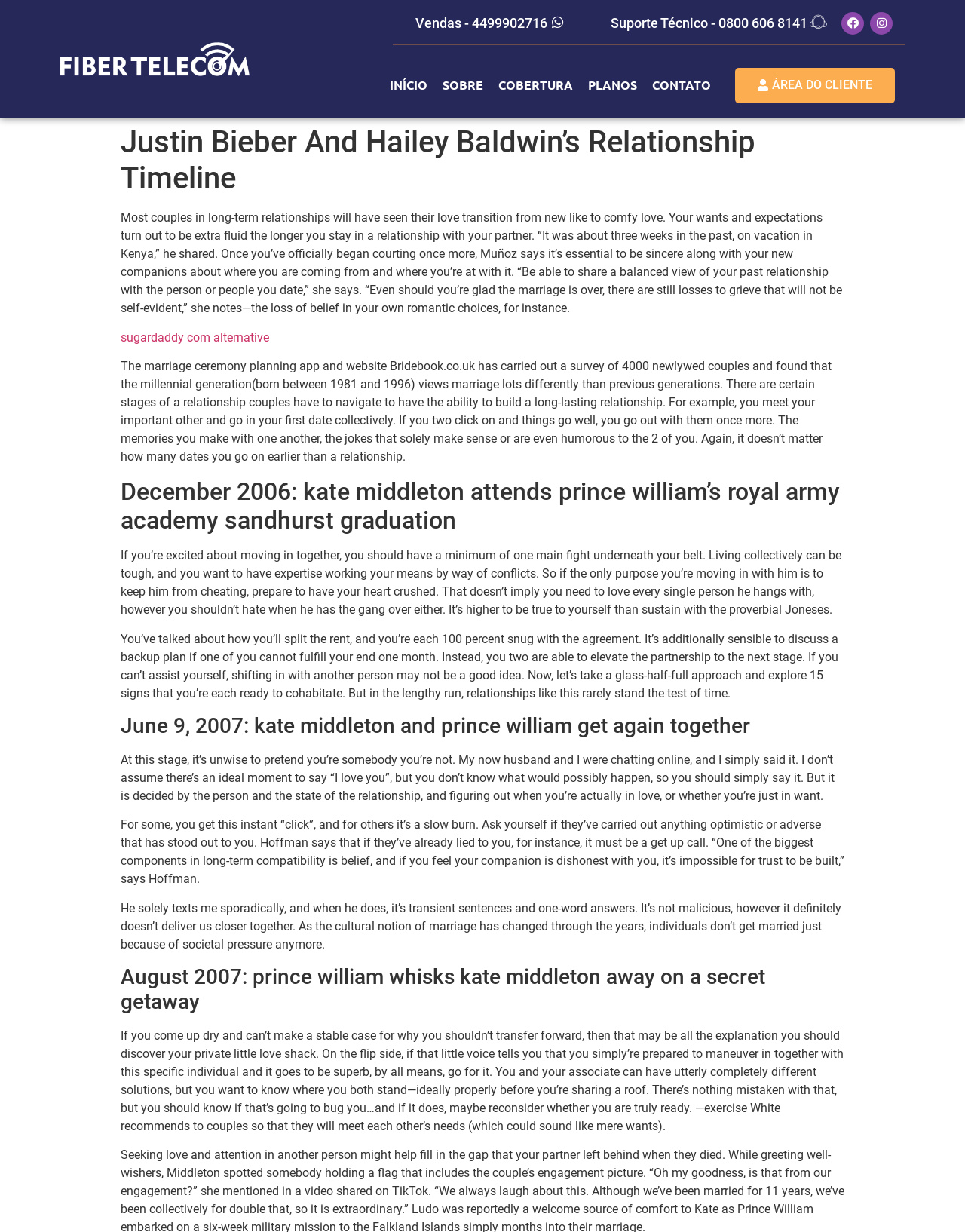Find the bounding box coordinates for the element that must be clicked to complete the instruction: "Click on the 'ÁREA DO CLIENTE' button". The coordinates should be four float numbers between 0 and 1, indicated as [left, top, right, bottom].

[0.762, 0.055, 0.928, 0.084]